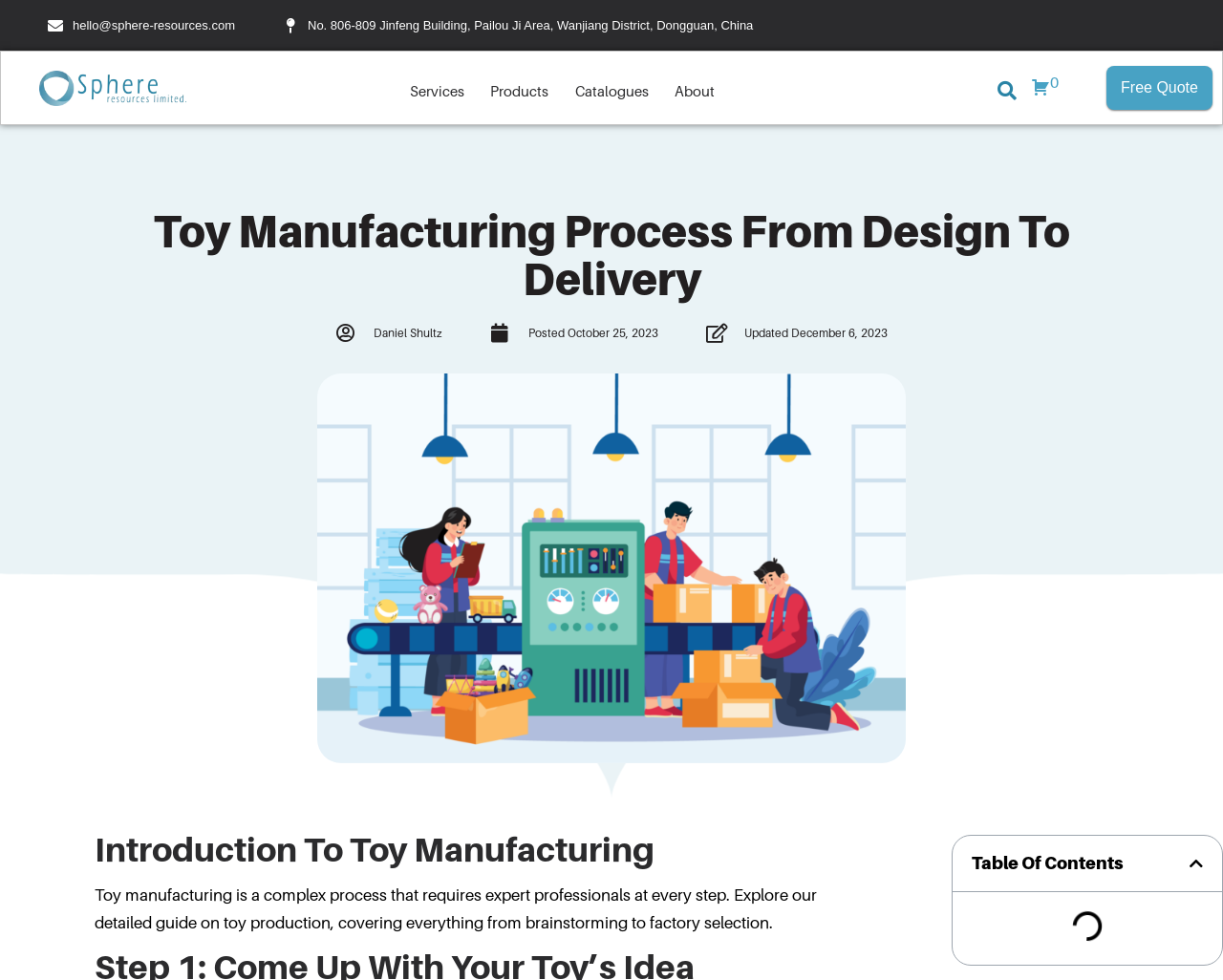What is the text of the webpage's headline?

Toy Manufacturing Process From Design To Delivery